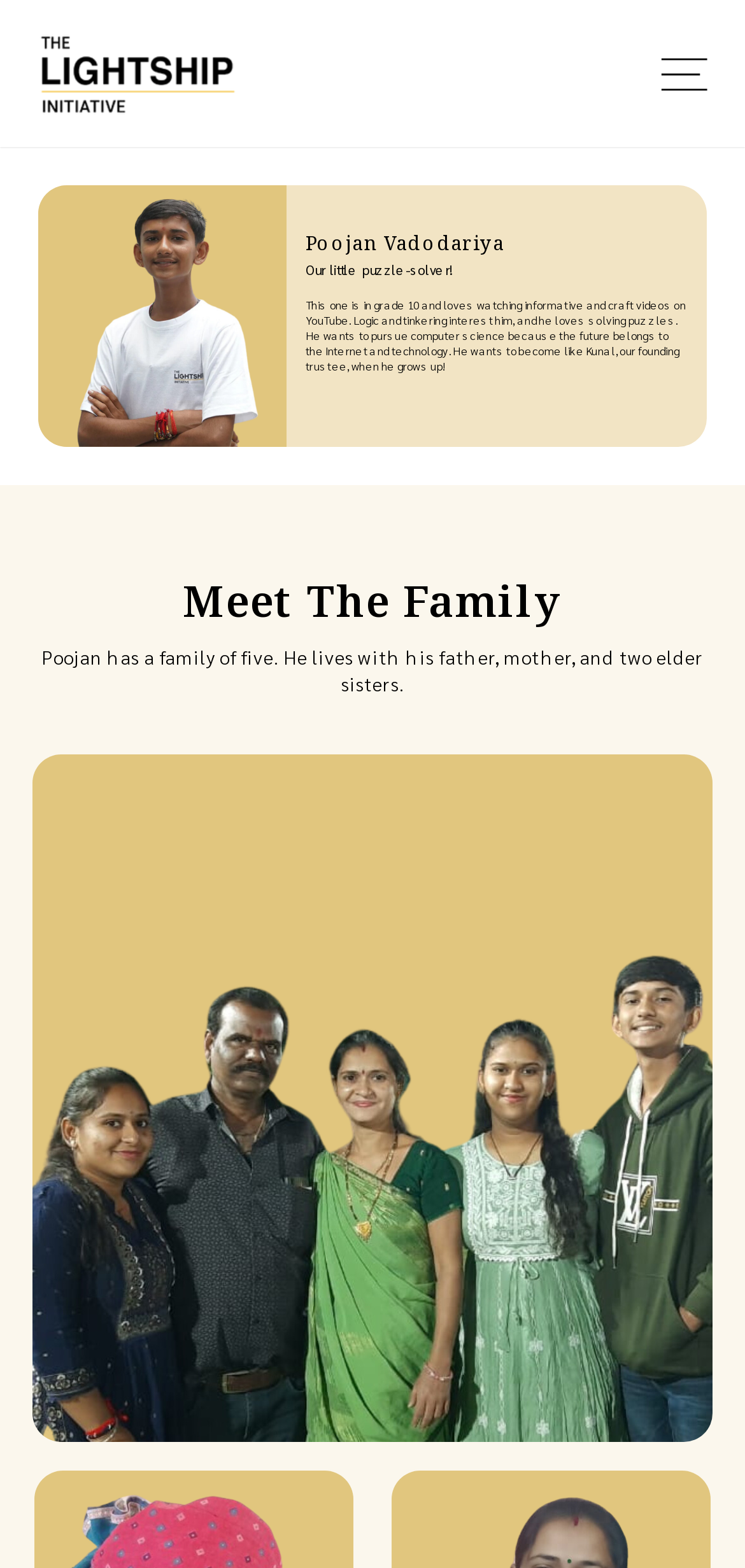Given the content of the image, can you provide a detailed answer to the question?
Who does Poojan want to become like?

According to the webpage content, specifically the StaticText element with the text 'He wants to become like Kunal, our founding trustee, when he grows up!', we can determine that Poojan wants to become like Kunal, the founding trustee.